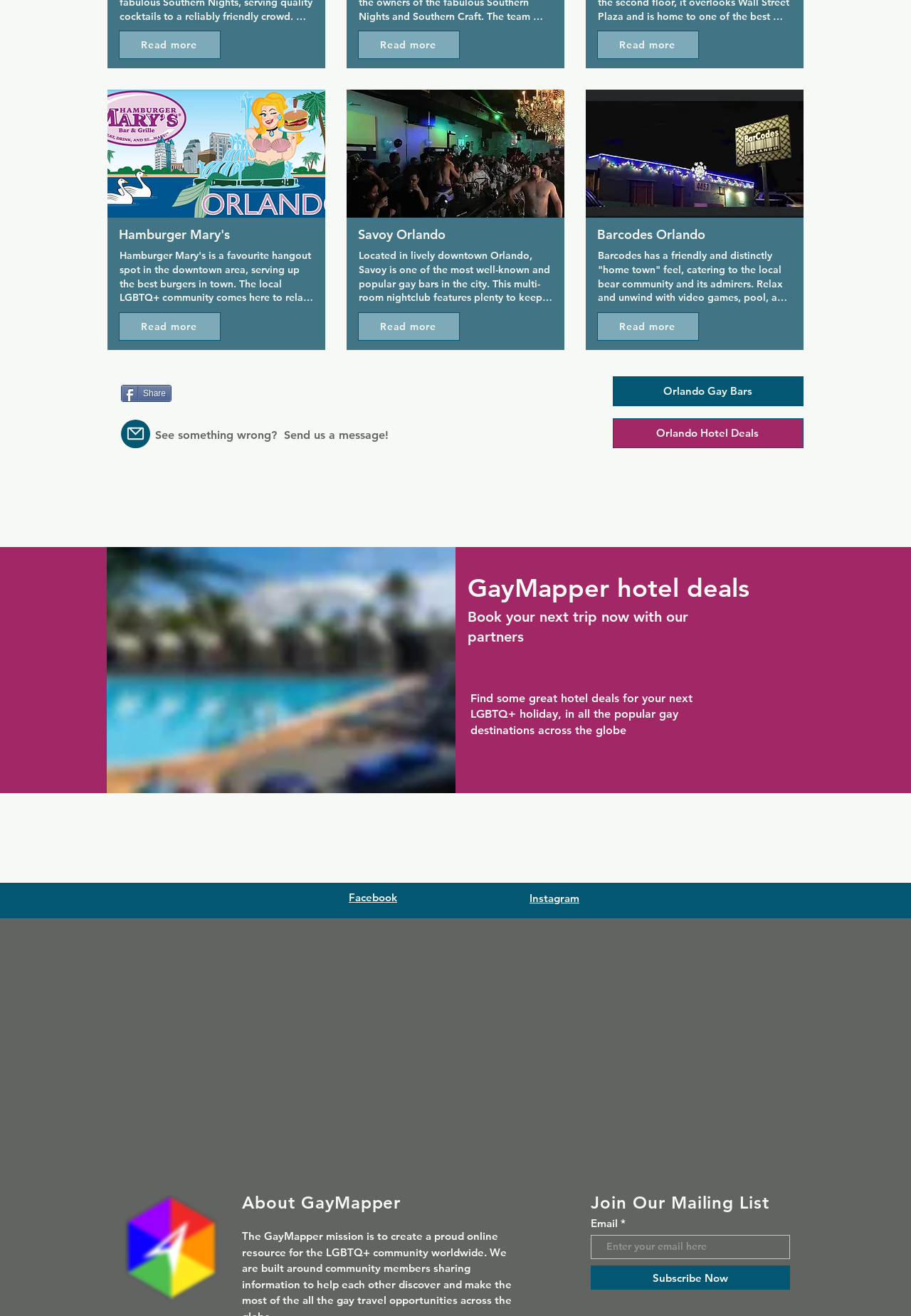What is the theme of the bi-weekly event at Barcodes Orlando?
Using the information presented in the image, please offer a detailed response to the question.

The webpage mentions that Barcodes Orlando hosts themed nights, including bi-weekly underwear nights, which suggests that the theme of this event is underwear.